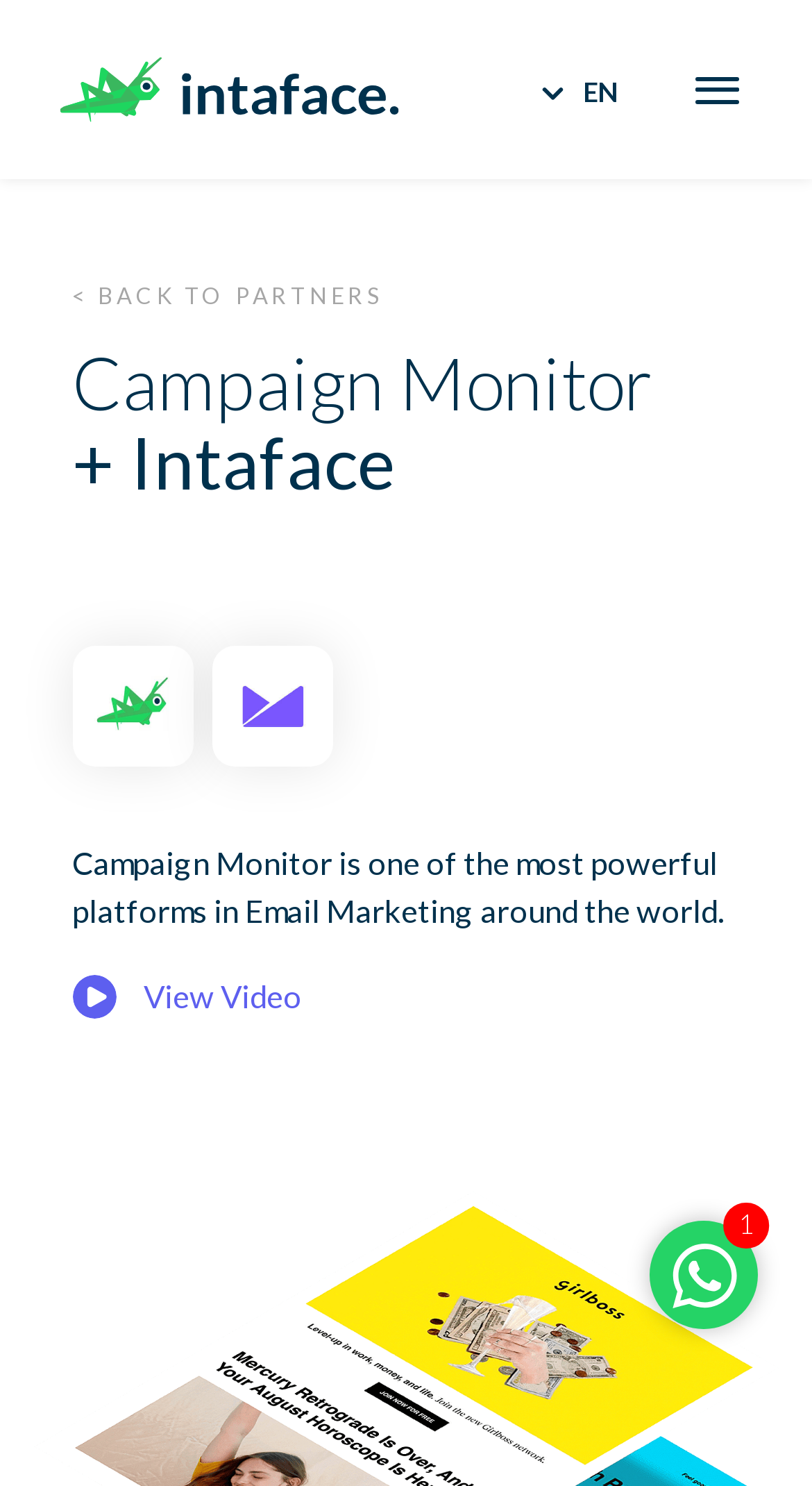Based on the element description View Video, identify the bounding box coordinates for the UI element. The coordinates should be in the format (top-left x, top-left y, bottom-right x, bottom-right y) and within the 0 to 1 range.

[0.089, 0.653, 0.372, 0.689]